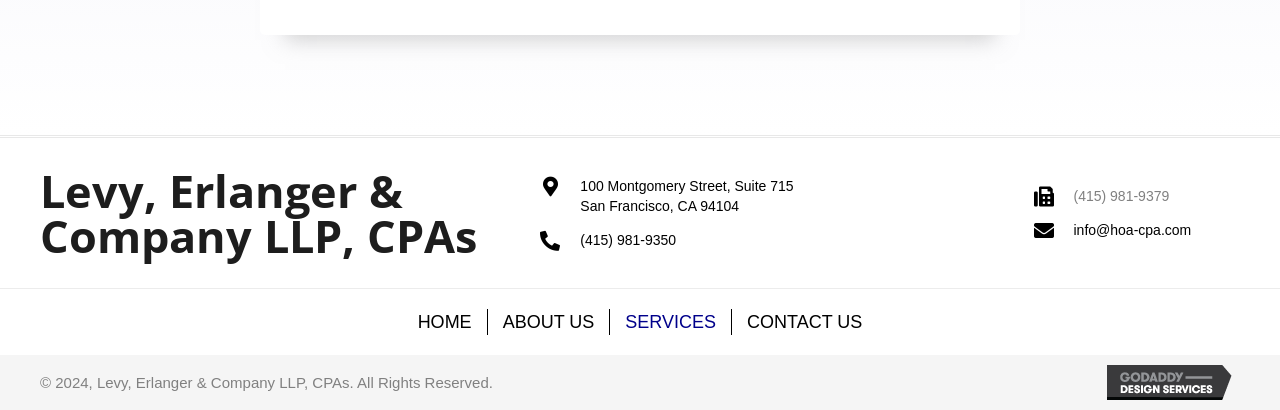Specify the bounding box coordinates for the region that must be clicked to perform the given instruction: "get the company's phone number".

[0.453, 0.565, 0.528, 0.604]